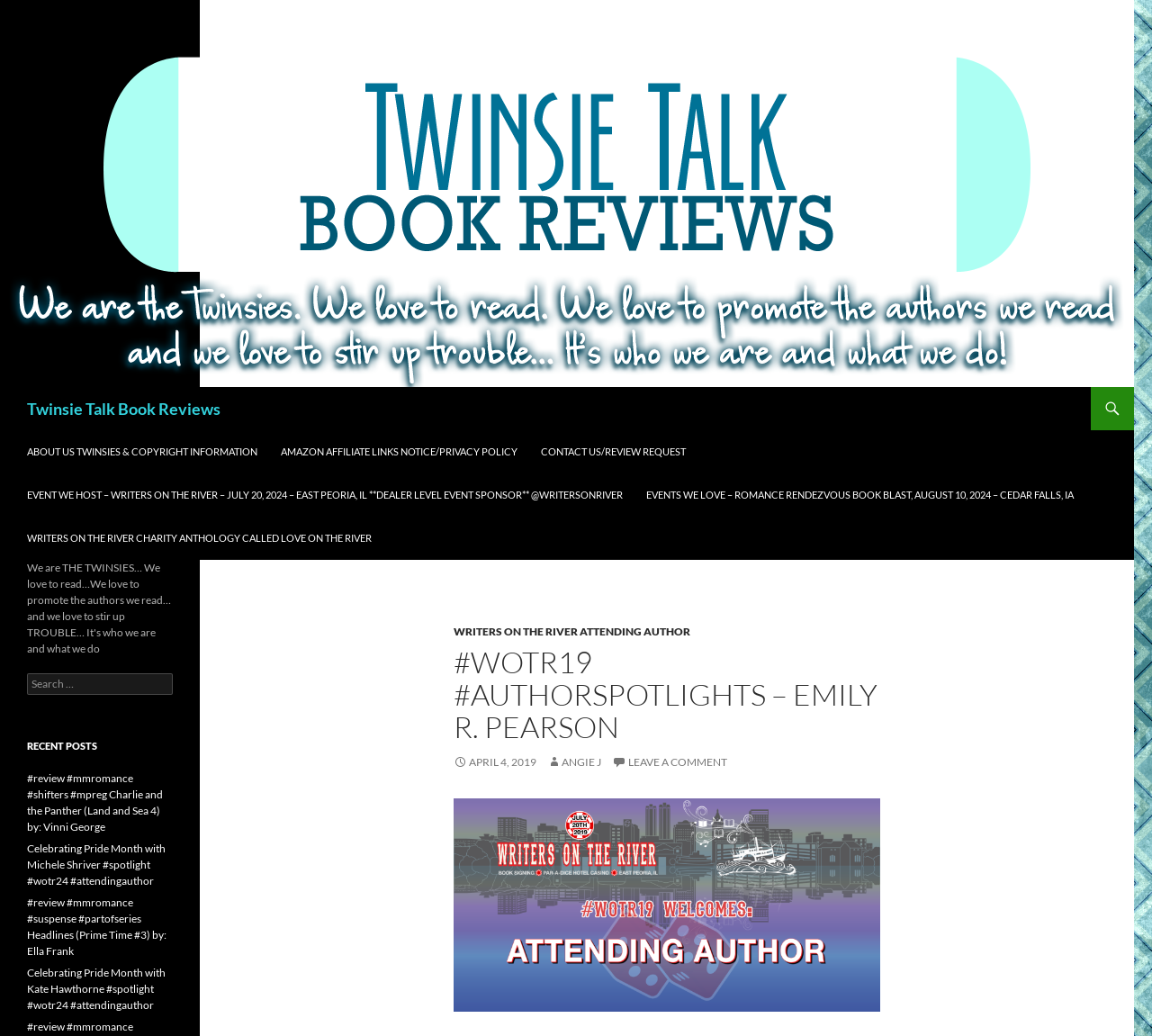Offer a detailed account of what is visible on the webpage.

This webpage appears to be a blog or review website, specifically a page dedicated to author Emily R. Pearson. At the top, there is a logo and a link to "Twinsie Talk Book Reviews" on the left side, accompanied by an image of the same name. Below this, there is a heading with the same text, "Twinsie Talk Book Reviews". 

On the top right, there are several links, including "Search", "SKIP TO CONTENT", "ABOUT US TWINSIES & COPYRIGHT INFORMATION", "AMAZON AFFILIATE LINKS NOTICE/PRIVACY POLICY", "CONTACT US/REVIEW REQUEST", and a few event-related links. 

The main content of the page starts with a heading that reads "#WOTR19 #AUTHORSPOTLIGHTS – EMILY R. PEARSON". Below this, there is a section with a header that says "WRITERS ON THE RIVER CHARITY ANTHOLOGY CALLED LOVE ON THE RIVER". Within this section, there are links to "WRITERS ON THE RIVER ATTENDING AUTHOR", a date "APRIL 4, 2019", and a few other links.

Further down, there is a heading that describes the Twinsies, stating that they love to read, promote authors, and stir up trouble. Below this, there is a search bar with a label "Search for:". 

The page also features a section titled "RECENT POSTS", which lists several links to book reviews and spotlights, including "Charlie and the Panther (Land and Sea 4) by: Vinni George", "Celebrating Pride Month with Michele Shriver", "Headlines (Prime Time #3) by: Ella Frank", and "Celebrating Pride Month with Kate Hawthorne".